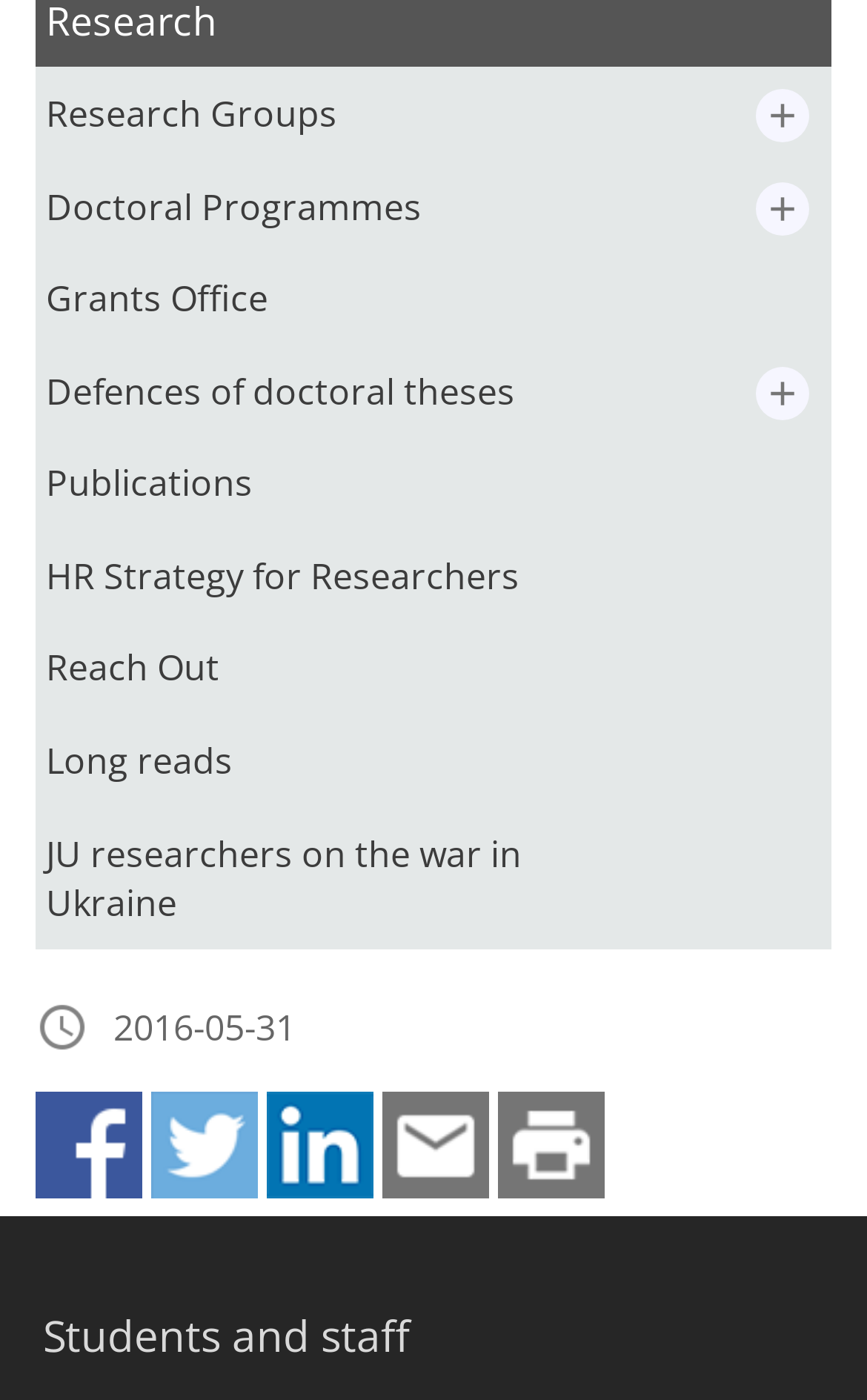What is the date mentioned at the bottom of the page?
Provide a concise answer using a single word or phrase based on the image.

2016-05-31